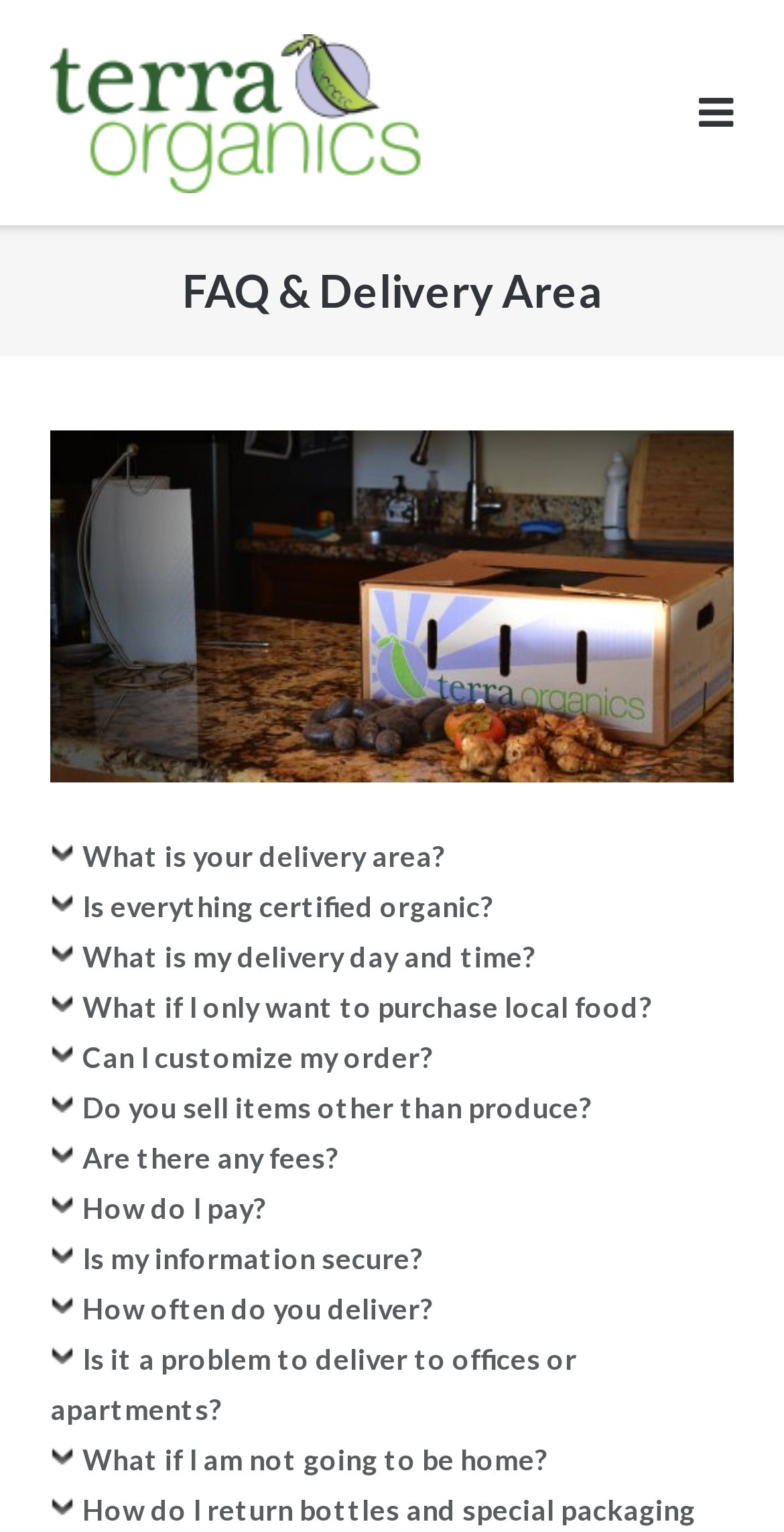Please find the bounding box coordinates of the element's region to be clicked to carry out this instruction: "Click the Home Delivery of Organic Produce and More Logo".

[0.064, 0.022, 0.538, 0.125]